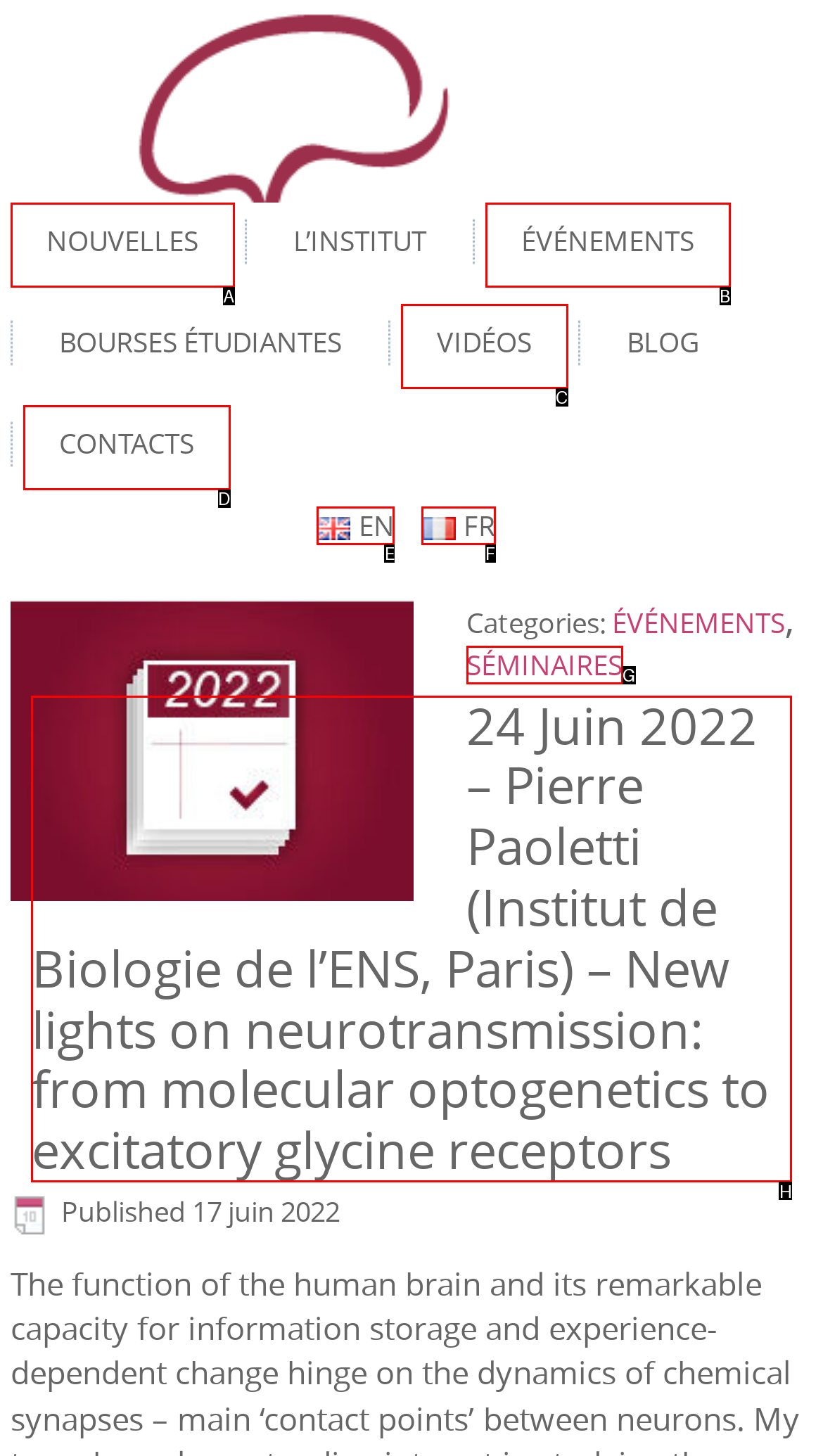Identify the letter of the correct UI element to fulfill the task: Check the event details from the given options in the screenshot.

H